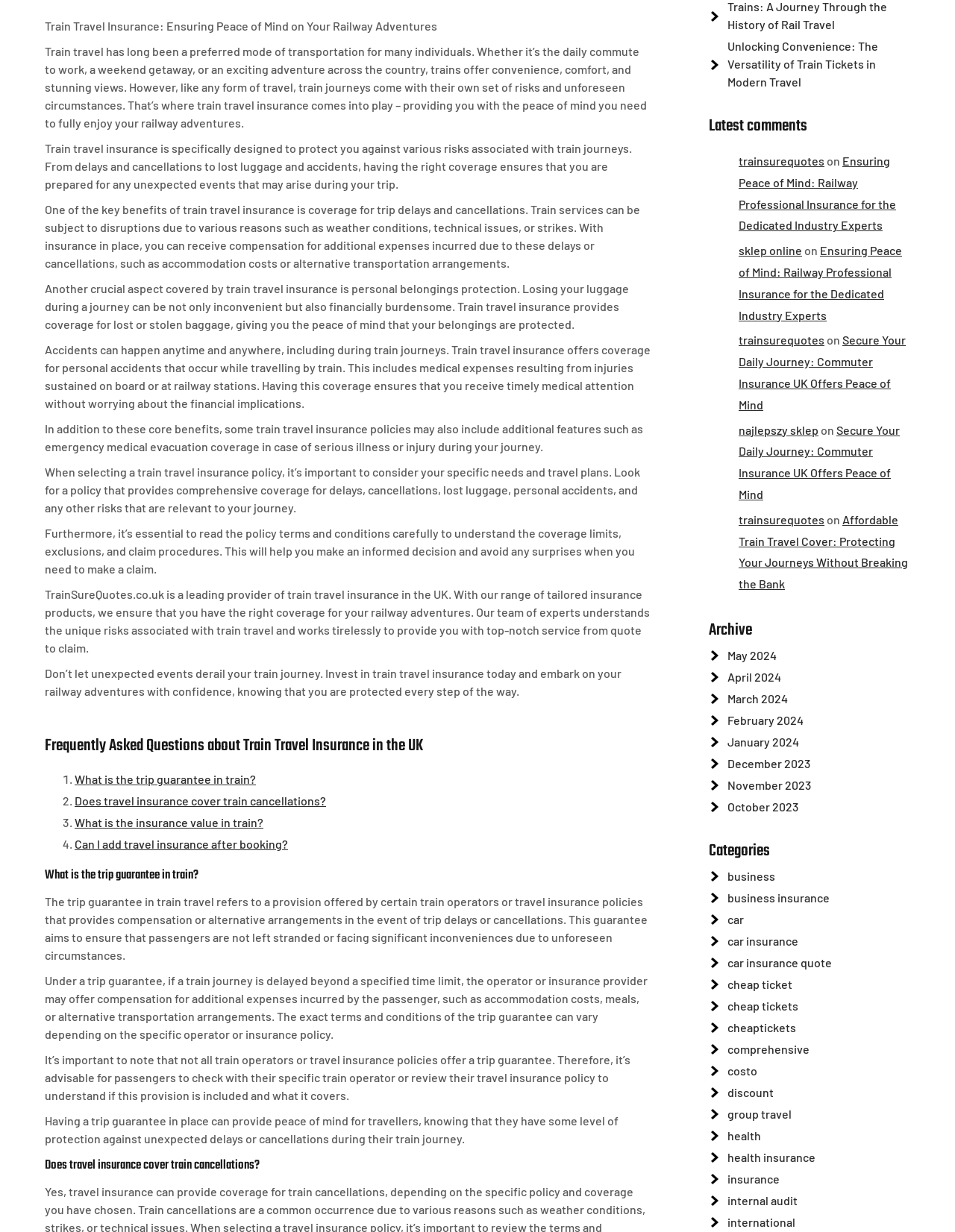From the element description: "cheaptickets", extract the bounding box coordinates of the UI element. The coordinates should be expressed as four float numbers between 0 and 1, in the order [left, top, right, bottom].

[0.762, 0.828, 0.834, 0.84]